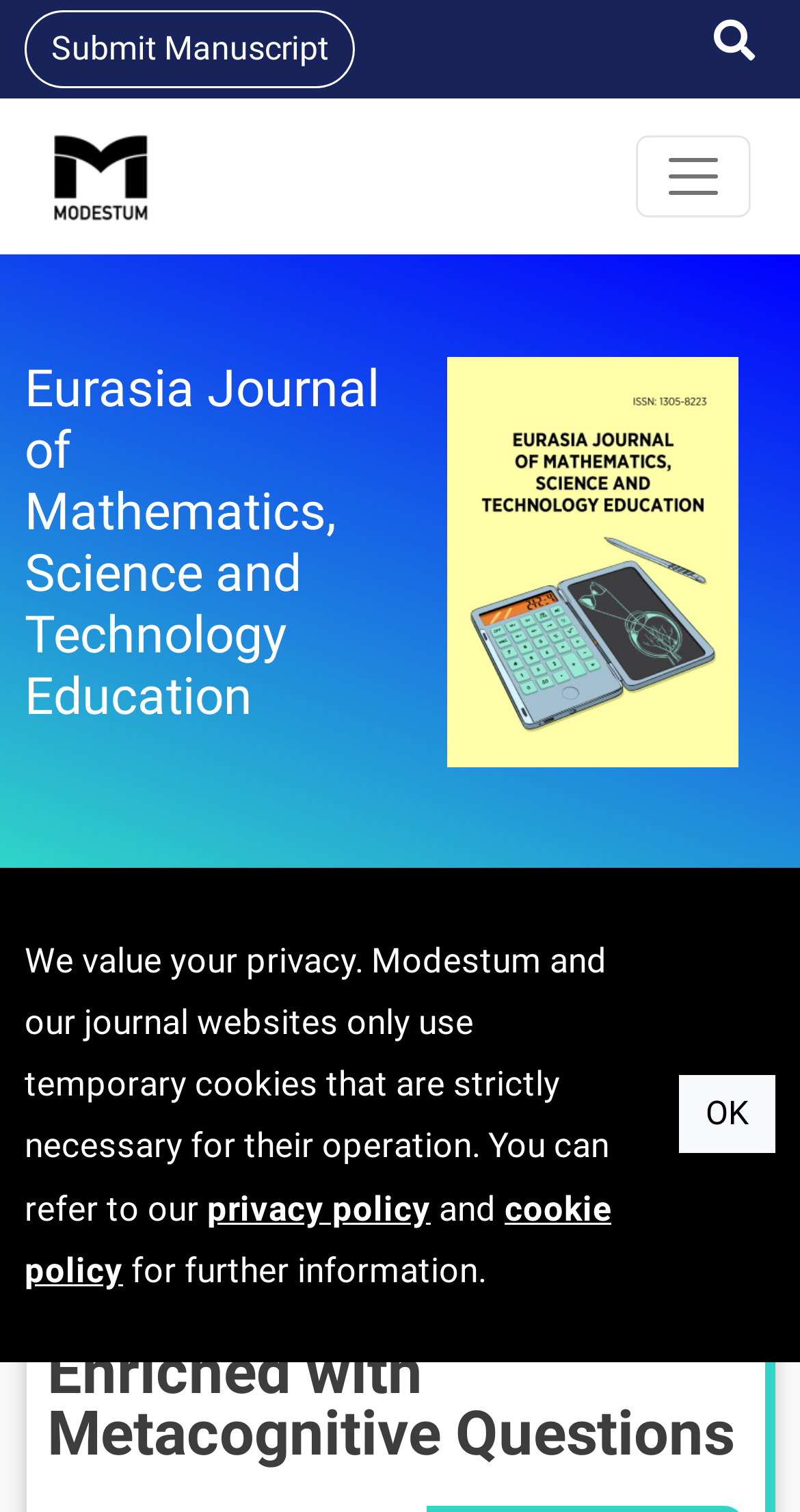What is the text of the button at the bottom right corner?
Using the information from the image, answer the question thoroughly.

I found the answer by looking at the button element with the bounding box coordinates [0.849, 0.711, 0.969, 0.763], which is located at the bottom right corner of the webpage. The text of this button is 'OK'.